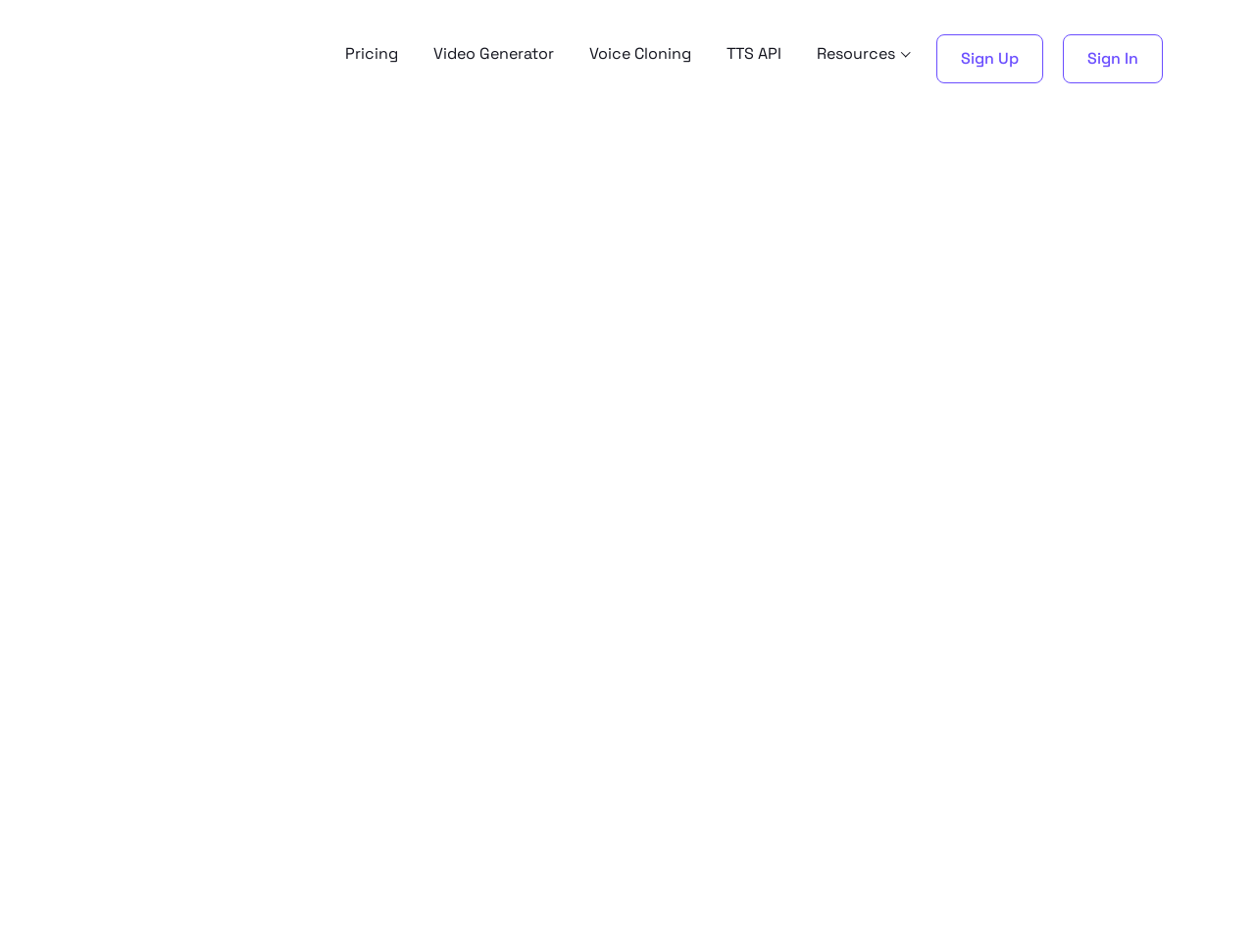Locate the bounding box coordinates of the clickable part needed for the task: "Go to Pricing".

[0.269, 0.036, 0.323, 0.077]